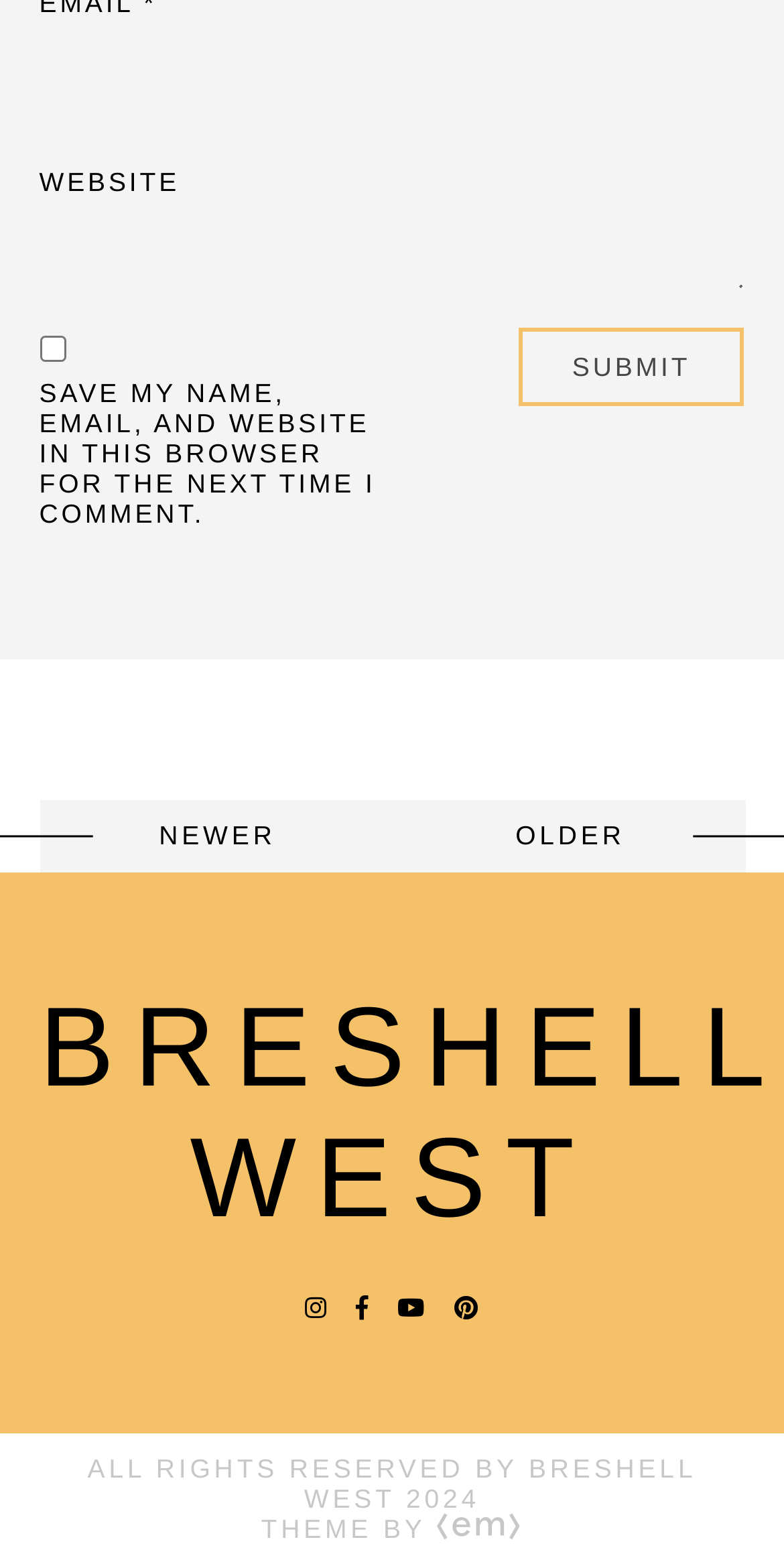With reference to the image, please provide a detailed answer to the following question: How many navigation links are there?

There are two navigation links, 'OLDER' and 'NEWER', which are part of the post navigation section.